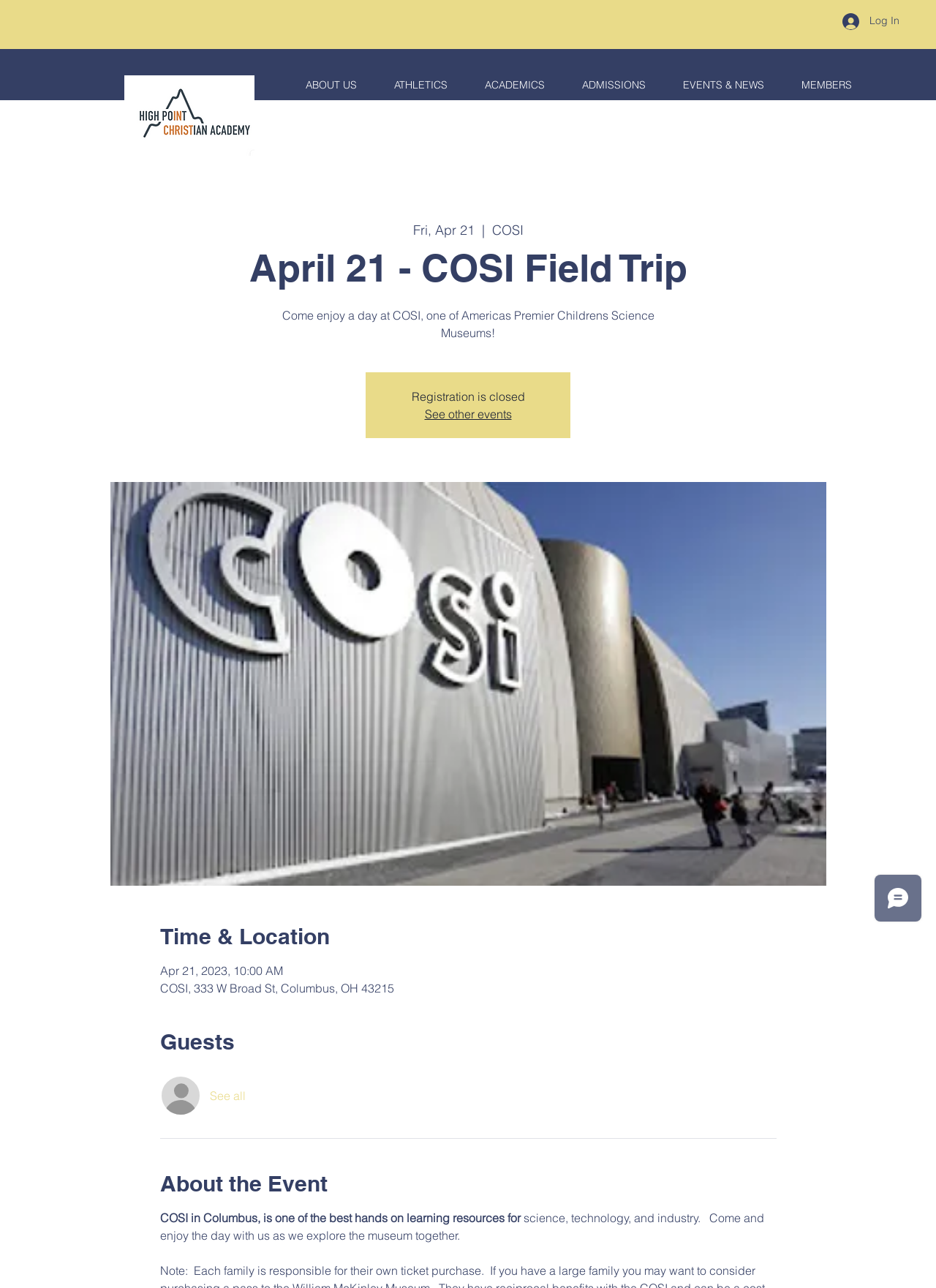Please find and generate the text of the main header of the webpage.

April 21 - COSI Field Trip